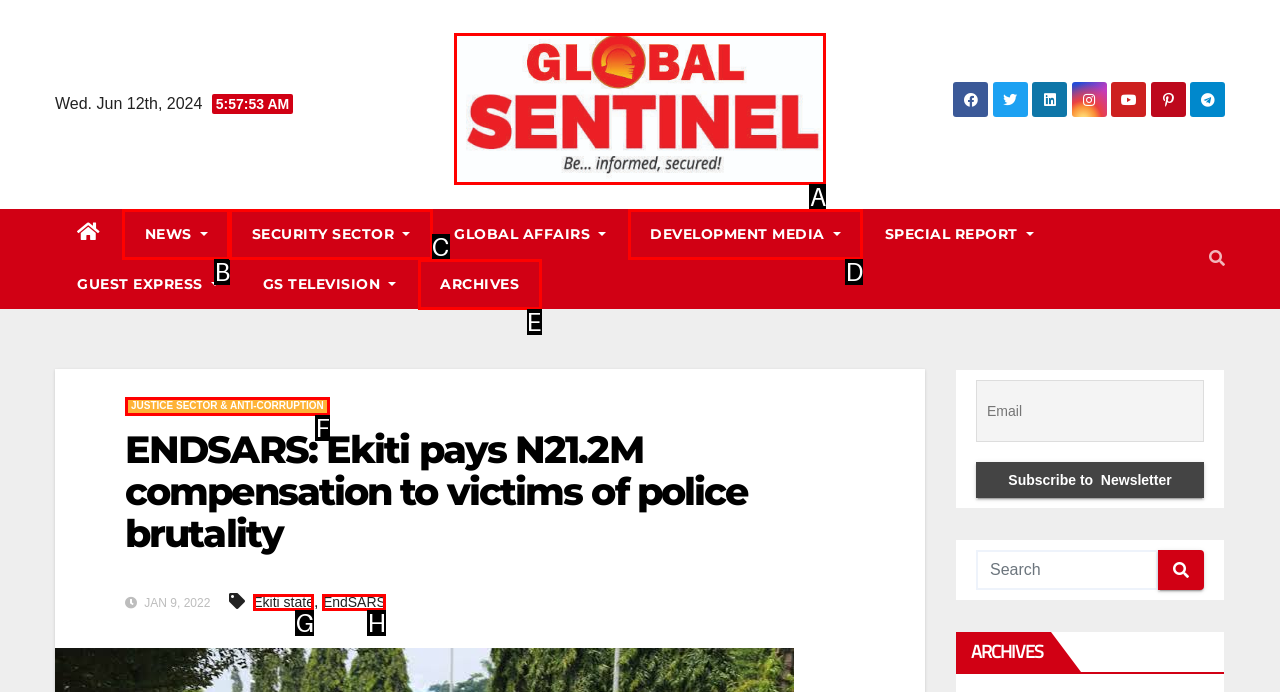Pick the right letter to click to achieve the task: Click on the Global Sentinel link
Answer with the letter of the correct option directly.

A